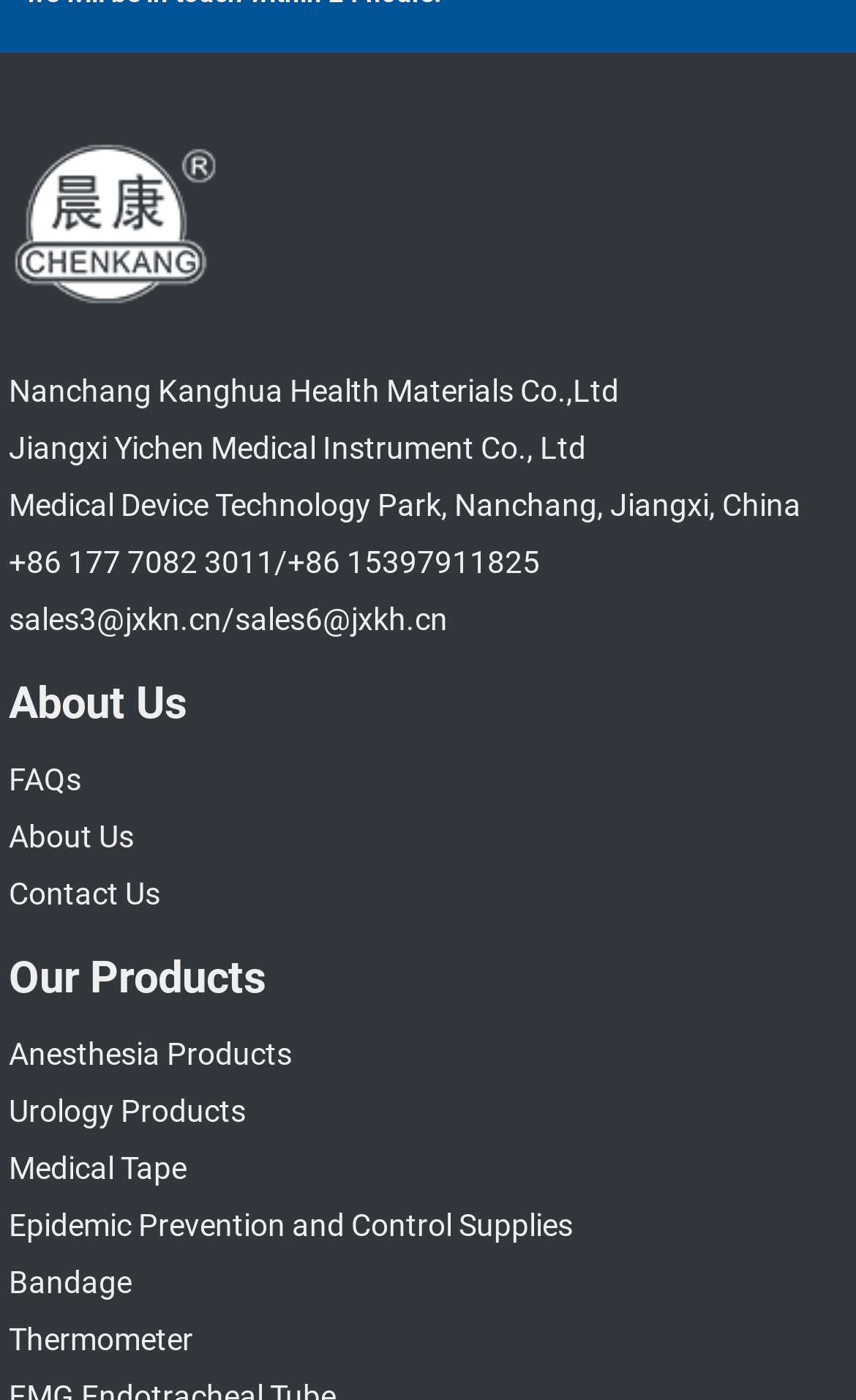Show the bounding box coordinates for the HTML element described as: "Epidemic Prevention and Control Supplies".

[0.01, 0.855, 0.669, 0.895]